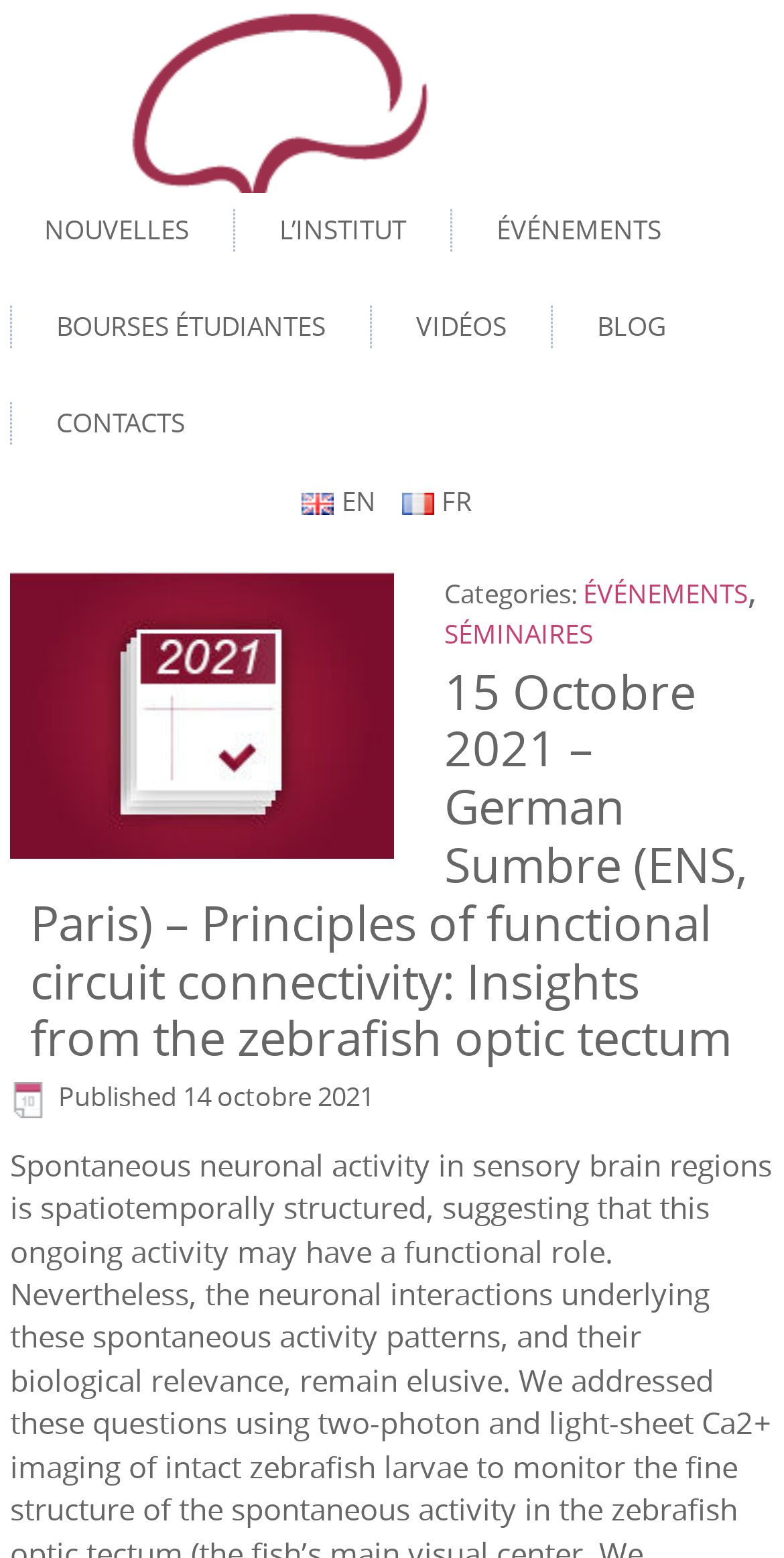Pinpoint the bounding box coordinates of the area that should be clicked to complete the following instruction: "Switch to English". The coordinates must be given as four float numbers between 0 and 1, i.e., [left, top, right, bottom].

[0.385, 0.31, 0.479, 0.333]